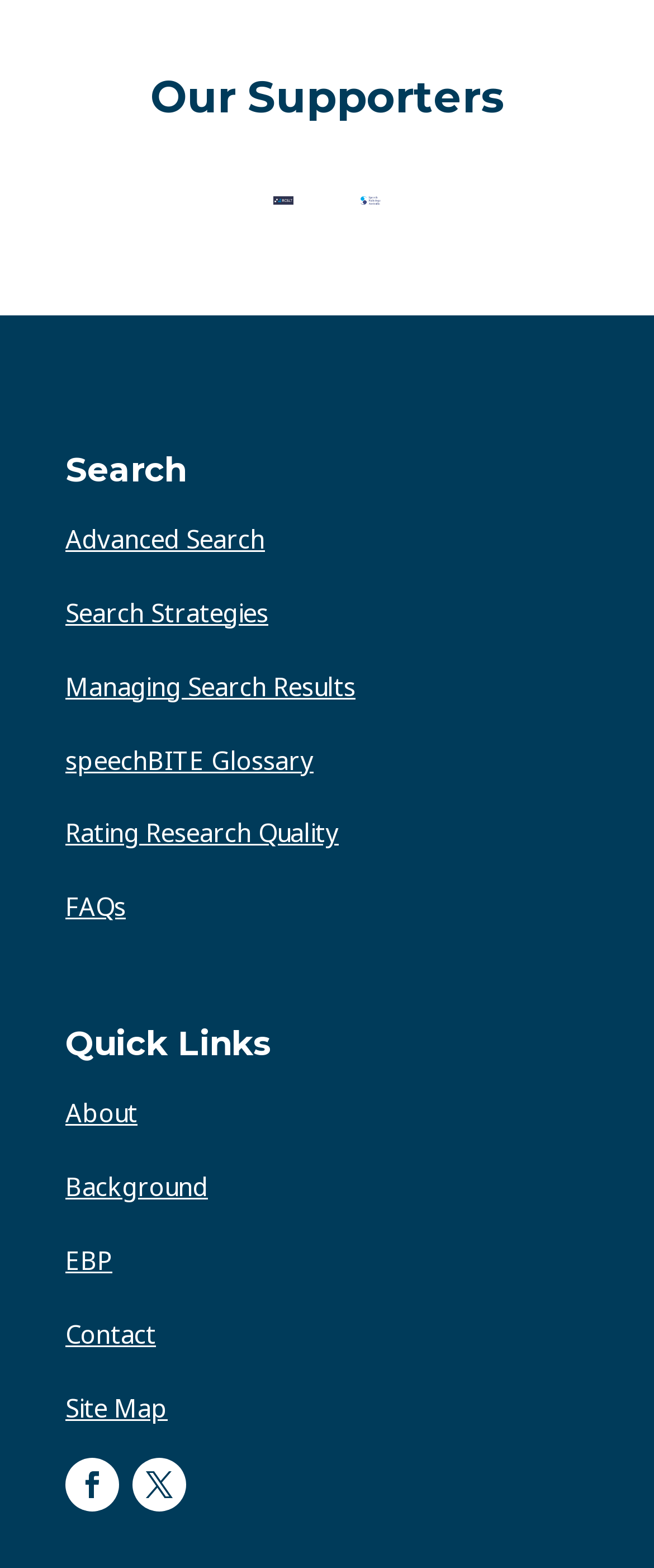Please specify the bounding box coordinates for the clickable region that will help you carry out the instruction: "Search for something".

[0.1, 0.287, 0.9, 0.323]